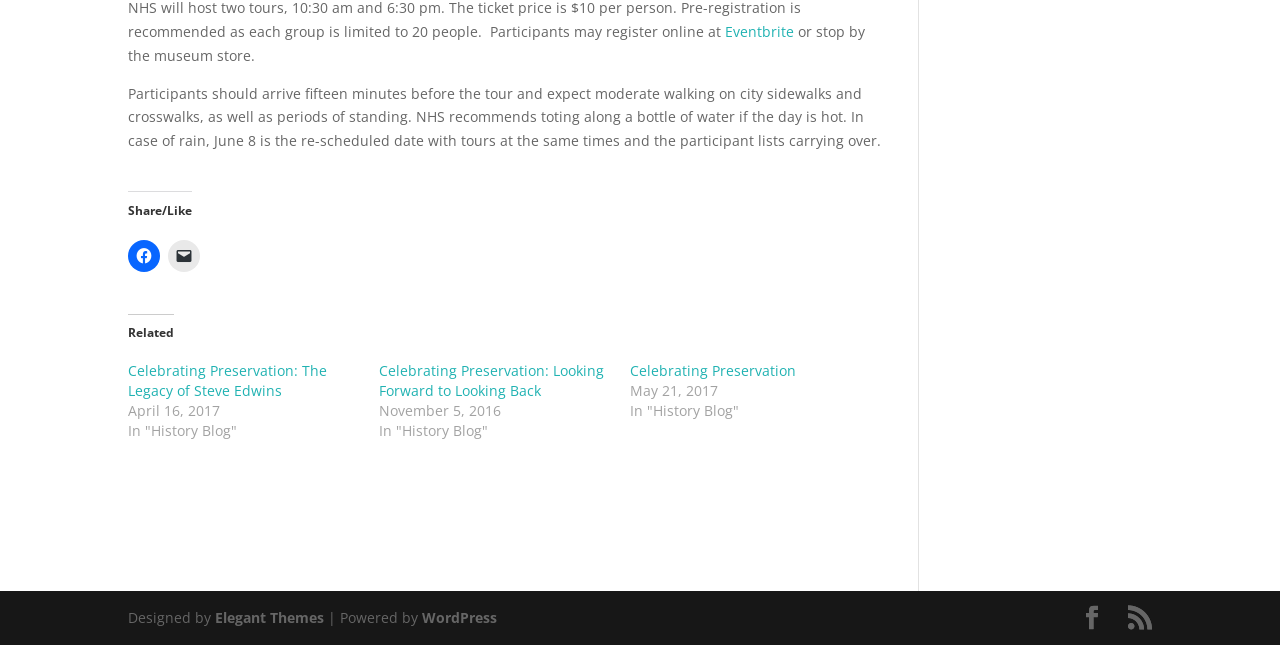Show me the bounding box coordinates of the clickable region to achieve the task as per the instruction: "Click the link to Unified Space Product and Component Portal".

None